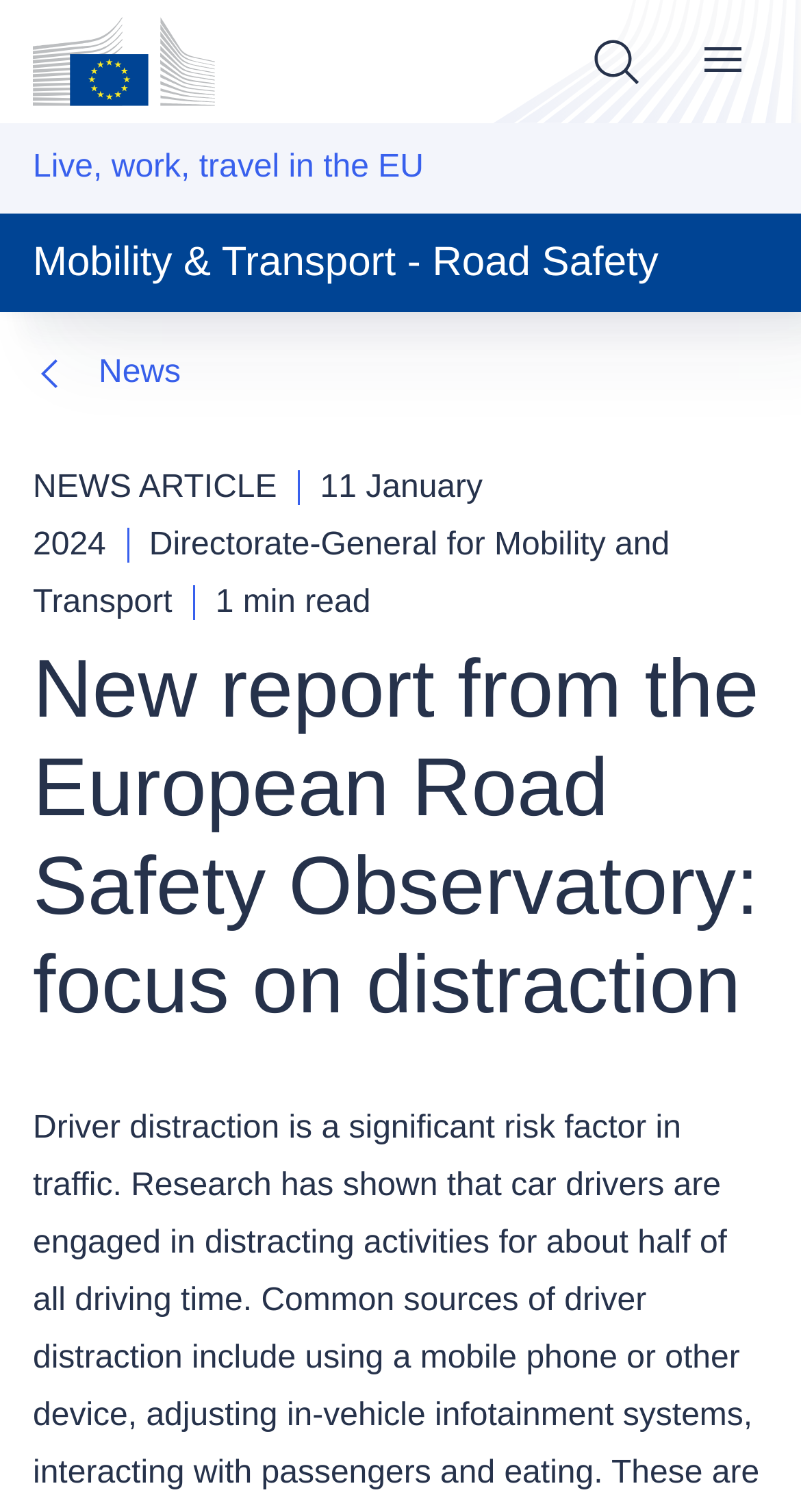What is the name of the EU department mentioned?
Look at the image and answer with only one word or phrase.

Directorate-General for Mobility and Transport